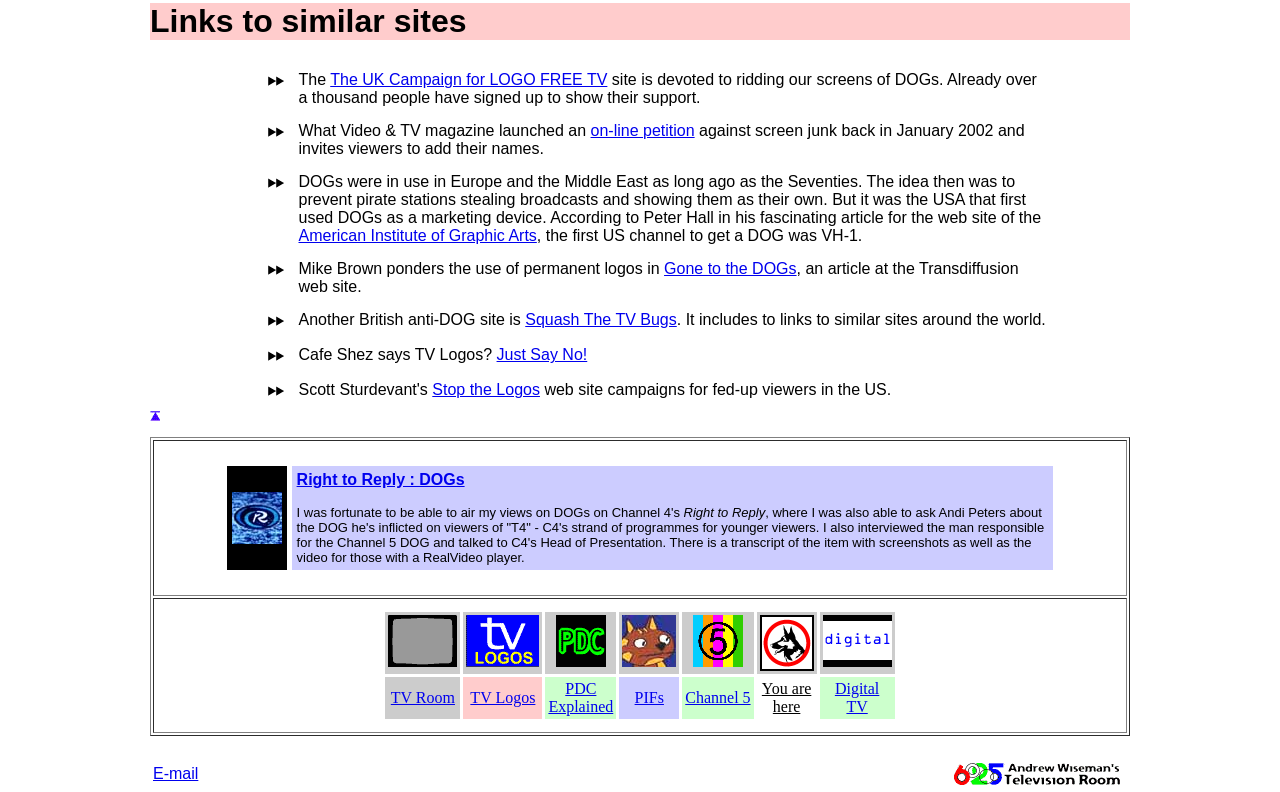What is the name of the TV strand that Andi Peters is associated with?
Based on the content of the image, thoroughly explain and answer the question.

Andi Peters is associated with the TV strand 'T4', which is a programme for younger viewers on Channel 4. This information is mentioned in the text about the Right to Reply programme.